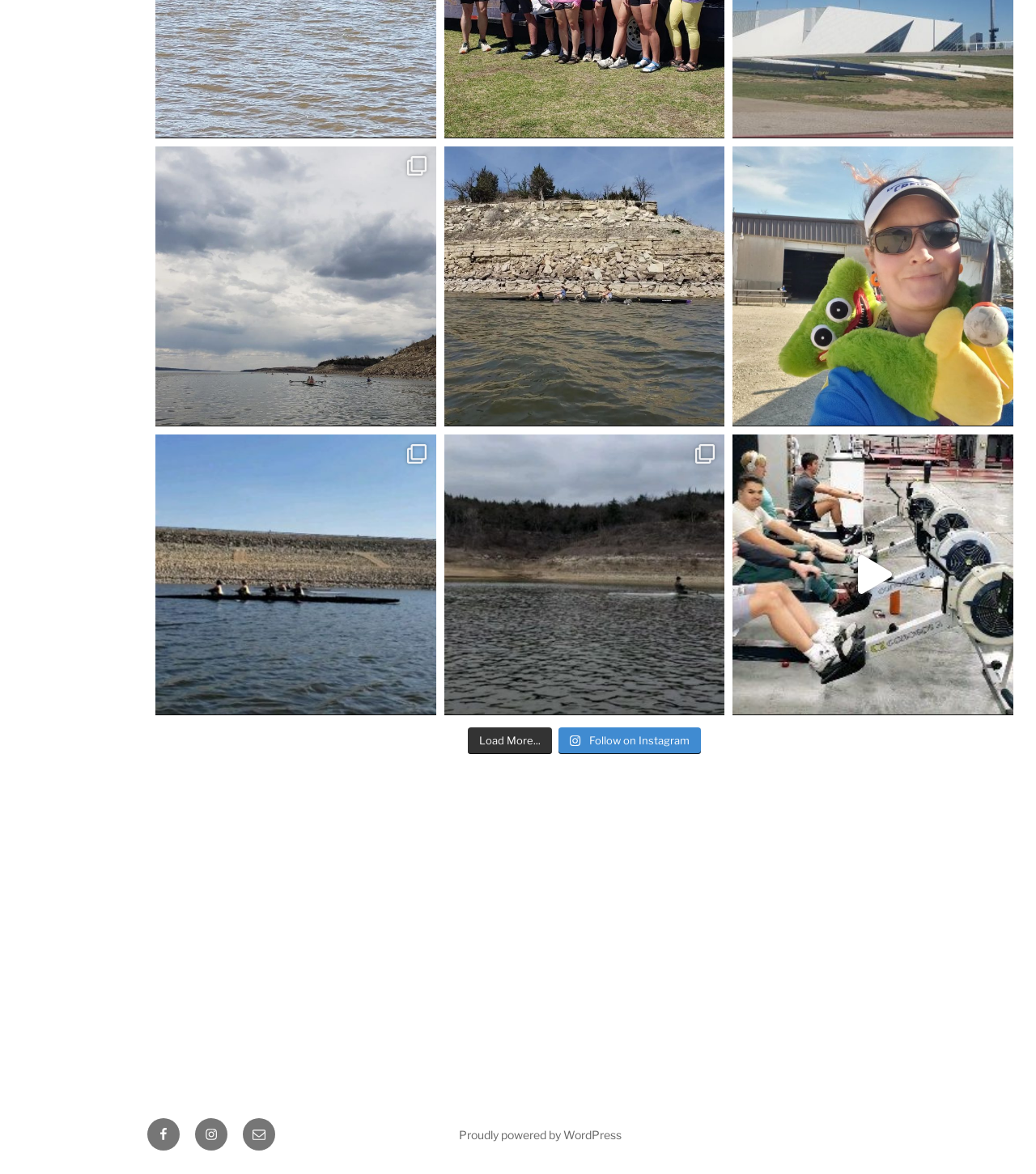Please identify the bounding box coordinates of where to click in order to follow the instruction: "View more posts".

[0.452, 0.619, 0.533, 0.642]